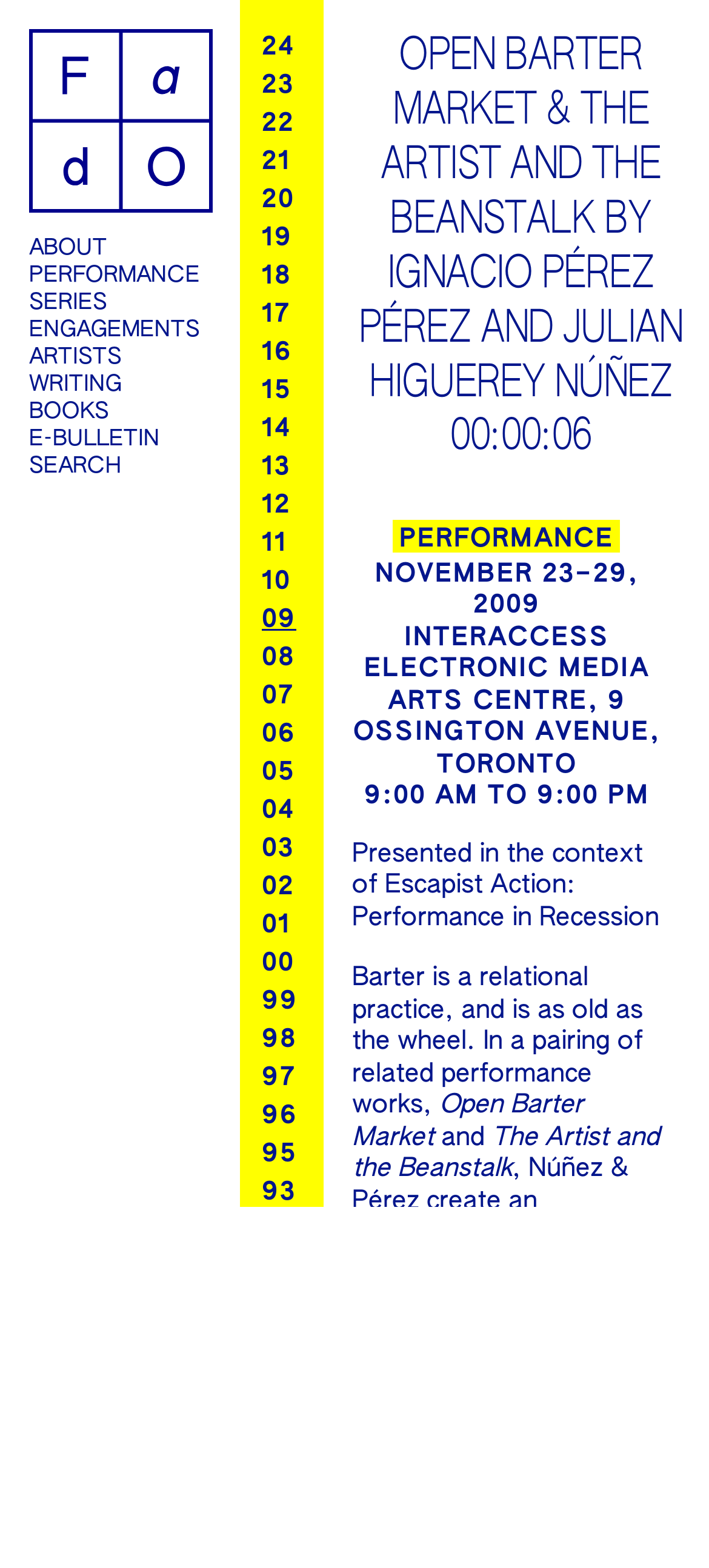Predict the bounding box coordinates of the UI element that matches this description: ".st0{fill:none;stroke:#00008C;stroke-miterlimit:10;} .st1{fill:#00008C;}". The coordinates should be in the format [left, top, right, bottom] with each value between 0 and 1.

[0.041, 0.068, 0.3, 0.136]